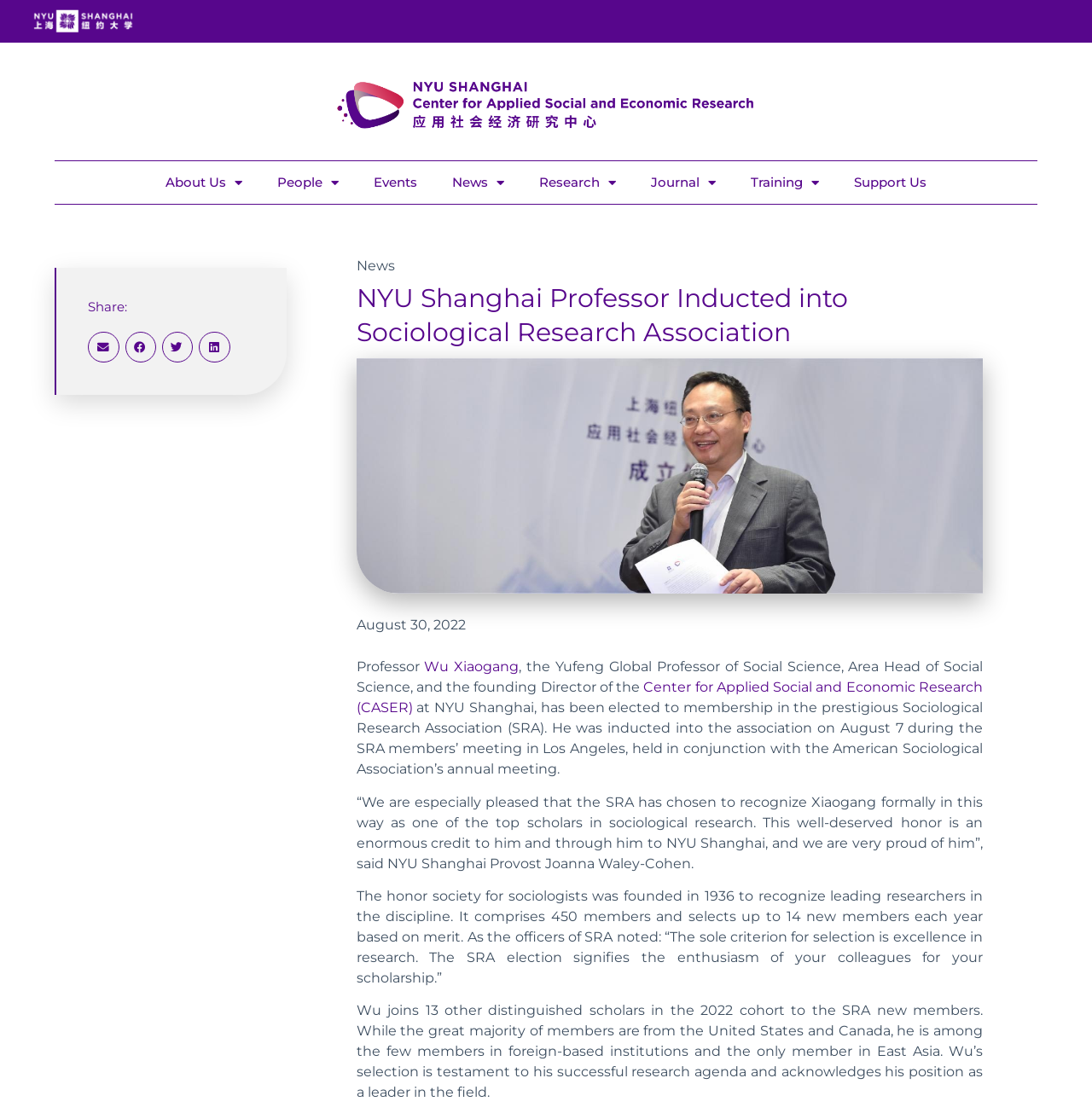What is the date of the SRA members’ meeting in Los Angeles?
From the details in the image, provide a complete and detailed answer to the question.

I found the answer by looking at the text content of the webpage, specifically the paragraph that mentions the date of the SRA members’ meeting, which is 'August 7'.